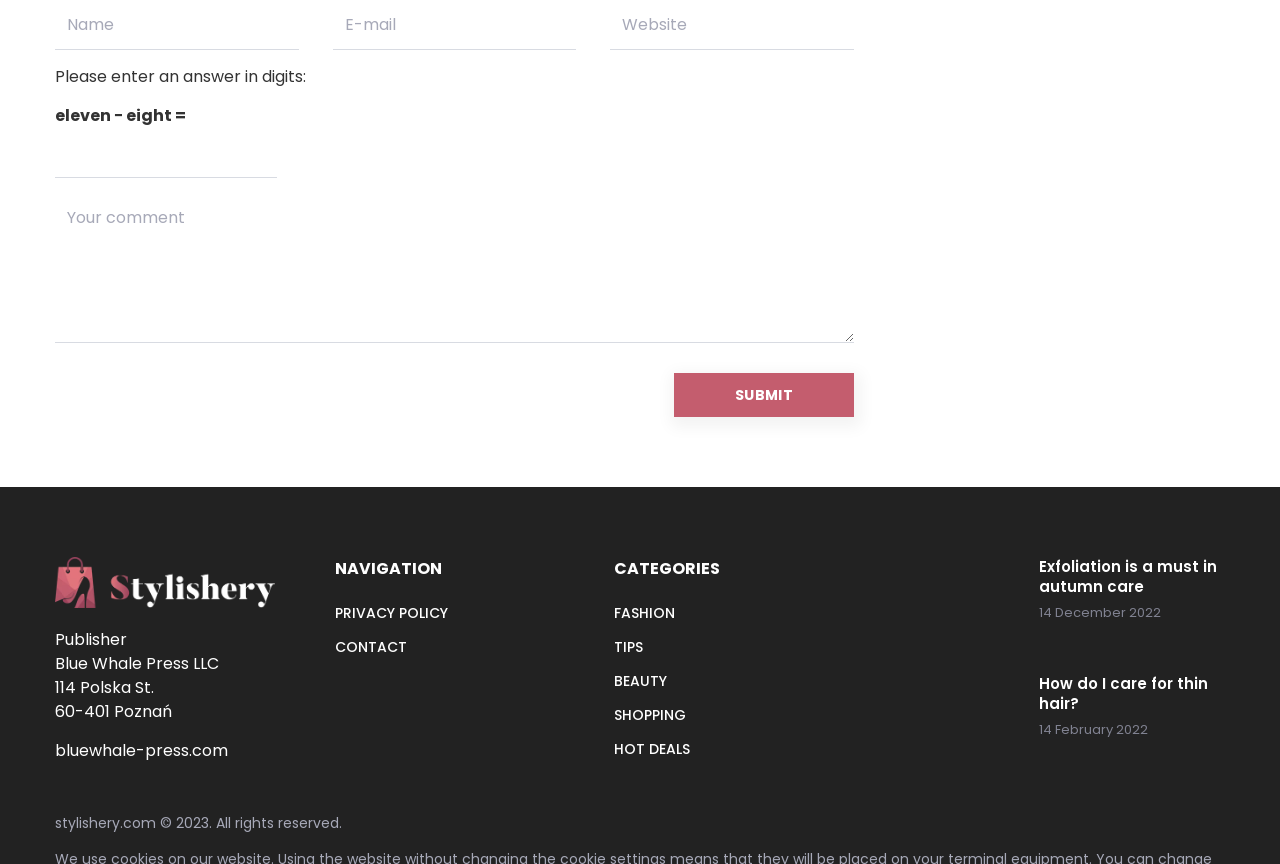What is the date of the second article on the webpage?
Give a detailed and exhaustive answer to the question.

I looked at the links on the webpage and found the second article link, which has an image and a text description. Below the text description, I found a time element with the date '14 February 2022'.